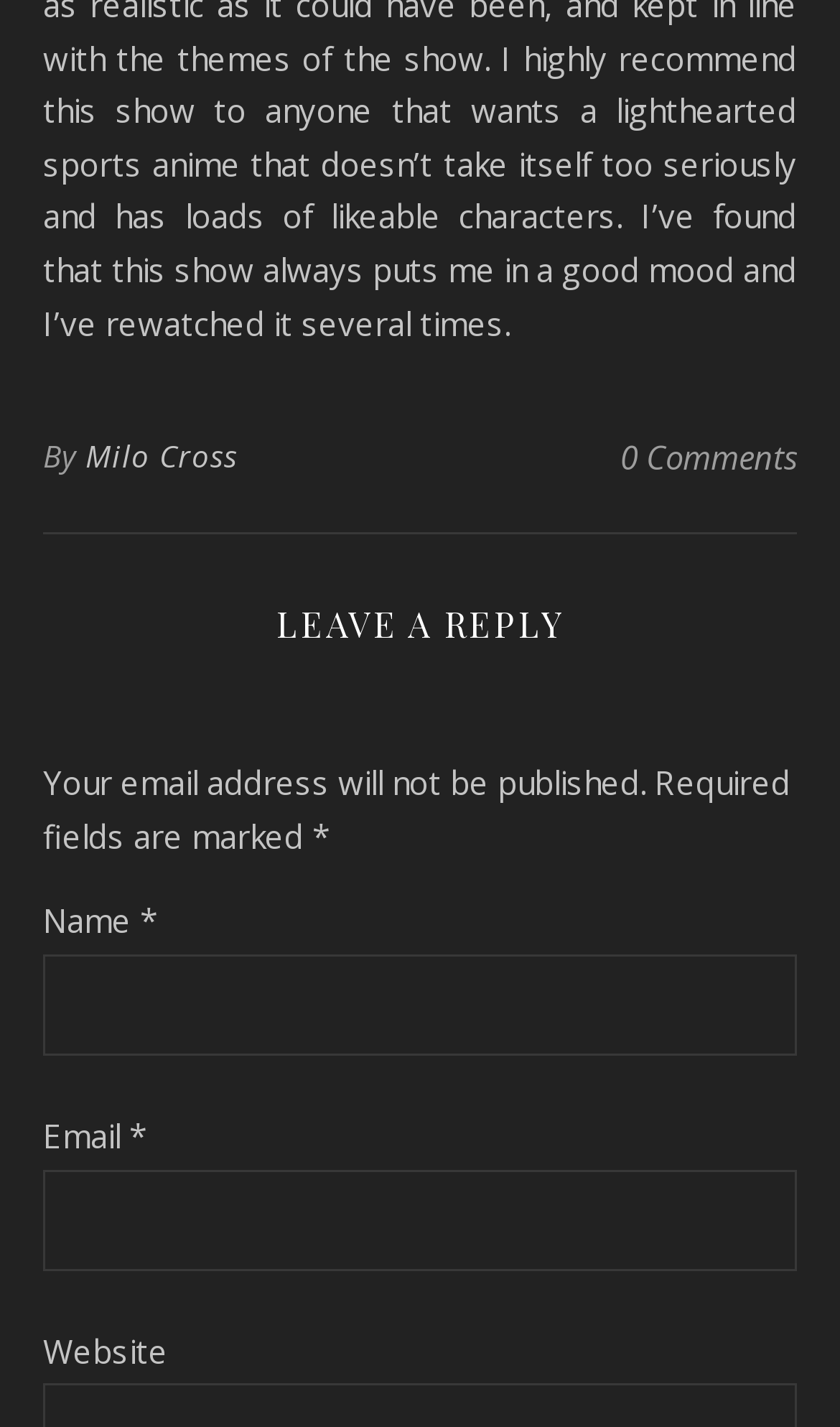Using the information in the image, give a comprehensive answer to the question: 
What is required to leave a reply?

The webpage has two required fields, 'Name' and 'Email', marked with an asterisk (*) and mentioned as required fields in the instructions.